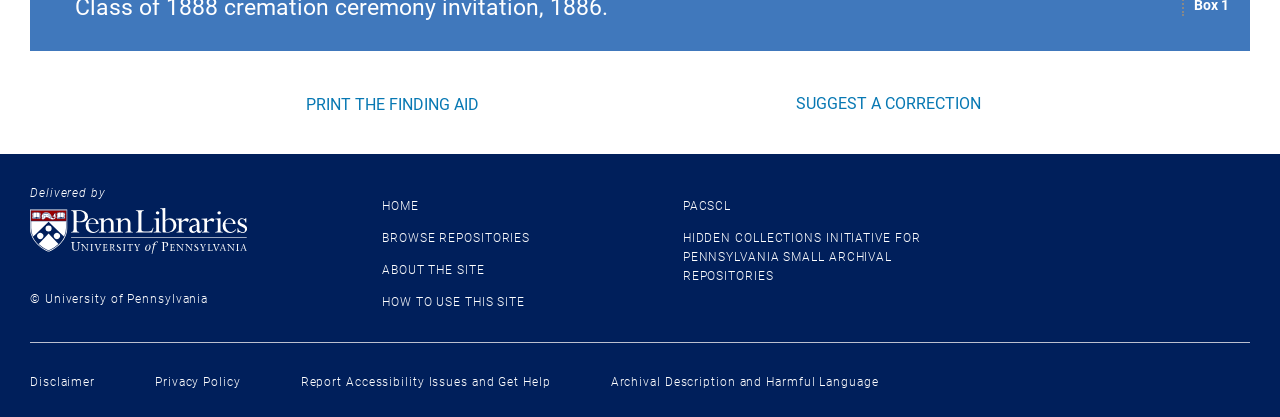Determine the bounding box coordinates for the clickable element required to fulfill the instruction: "Search for a book". Provide the coordinates as four float numbers between 0 and 1, i.e., [left, top, right, bottom].

None